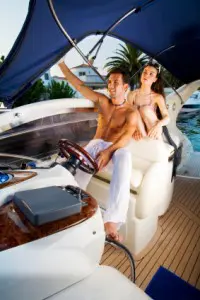What type of trees are visible in the background?
Using the information from the image, answer the question thoroughly.

The caption explicitly states that the background reveals lush palm trees, which suggests that the trees visible in the background are indeed palm trees.